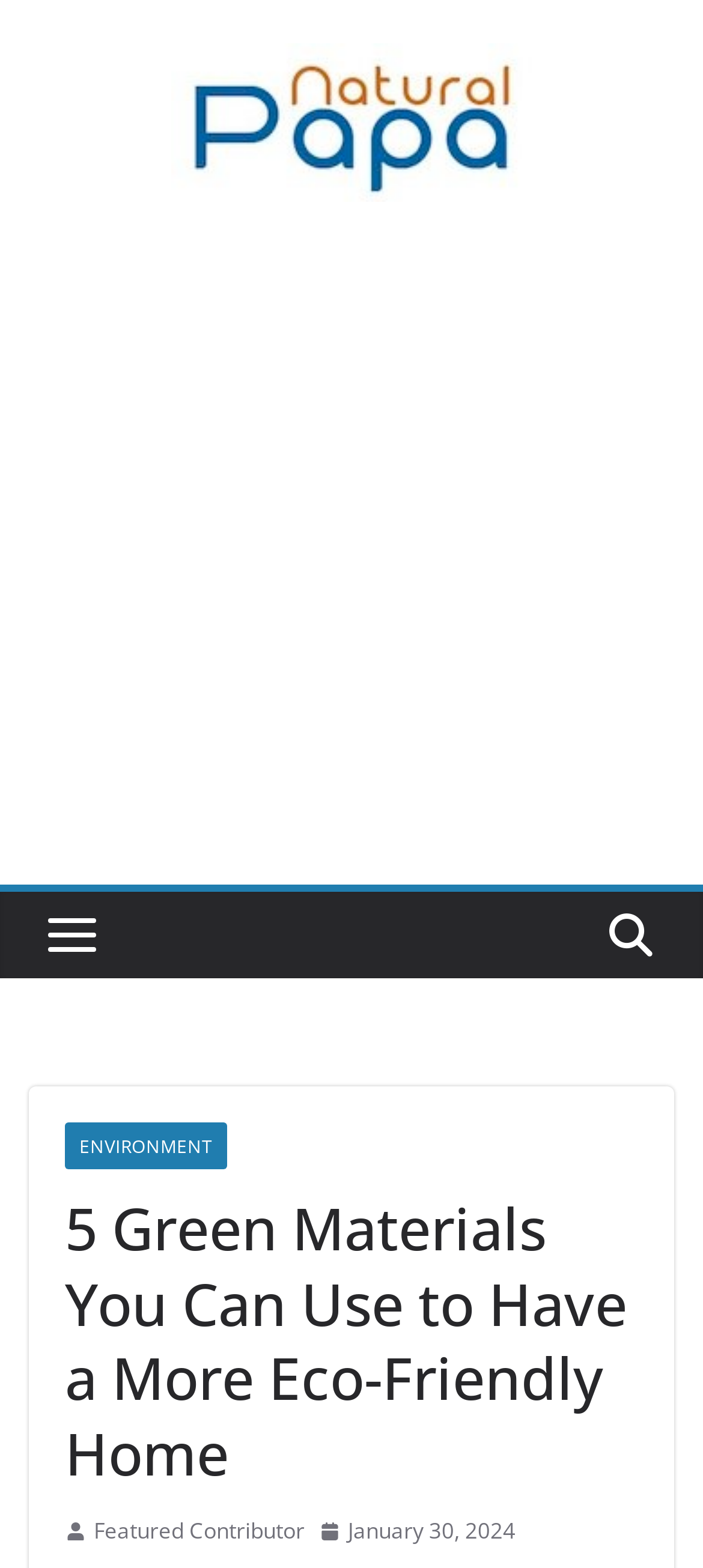Bounding box coordinates should be in the format (top-left x, top-left y, bottom-right x, bottom-right y) and all values should be floating point numbers between 0 and 1. Determine the bounding box coordinate for the UI element described as: alt="Natural Papa"

[0.244, 0.028, 0.756, 0.129]